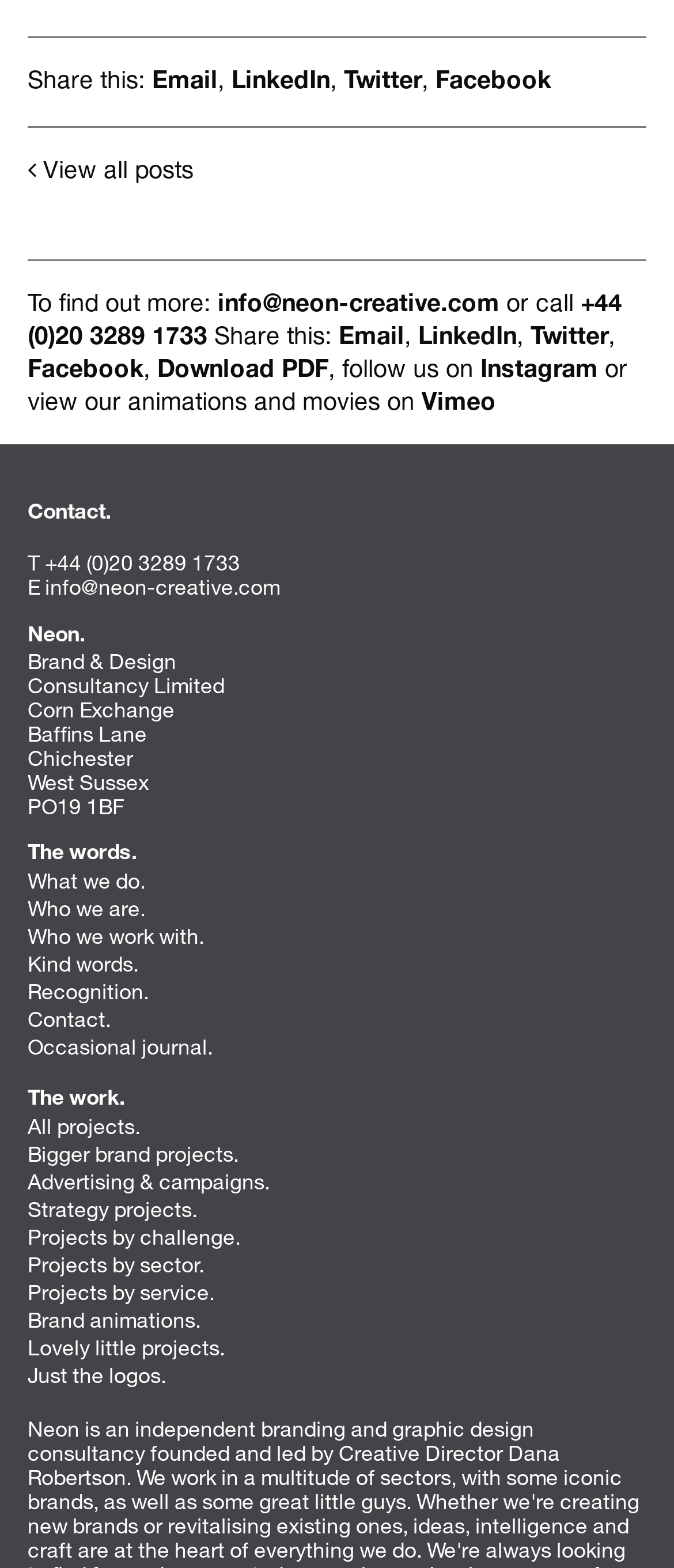Based on the description "Contact.", find the bounding box of the specified UI element.

[0.041, 0.642, 0.164, 0.658]